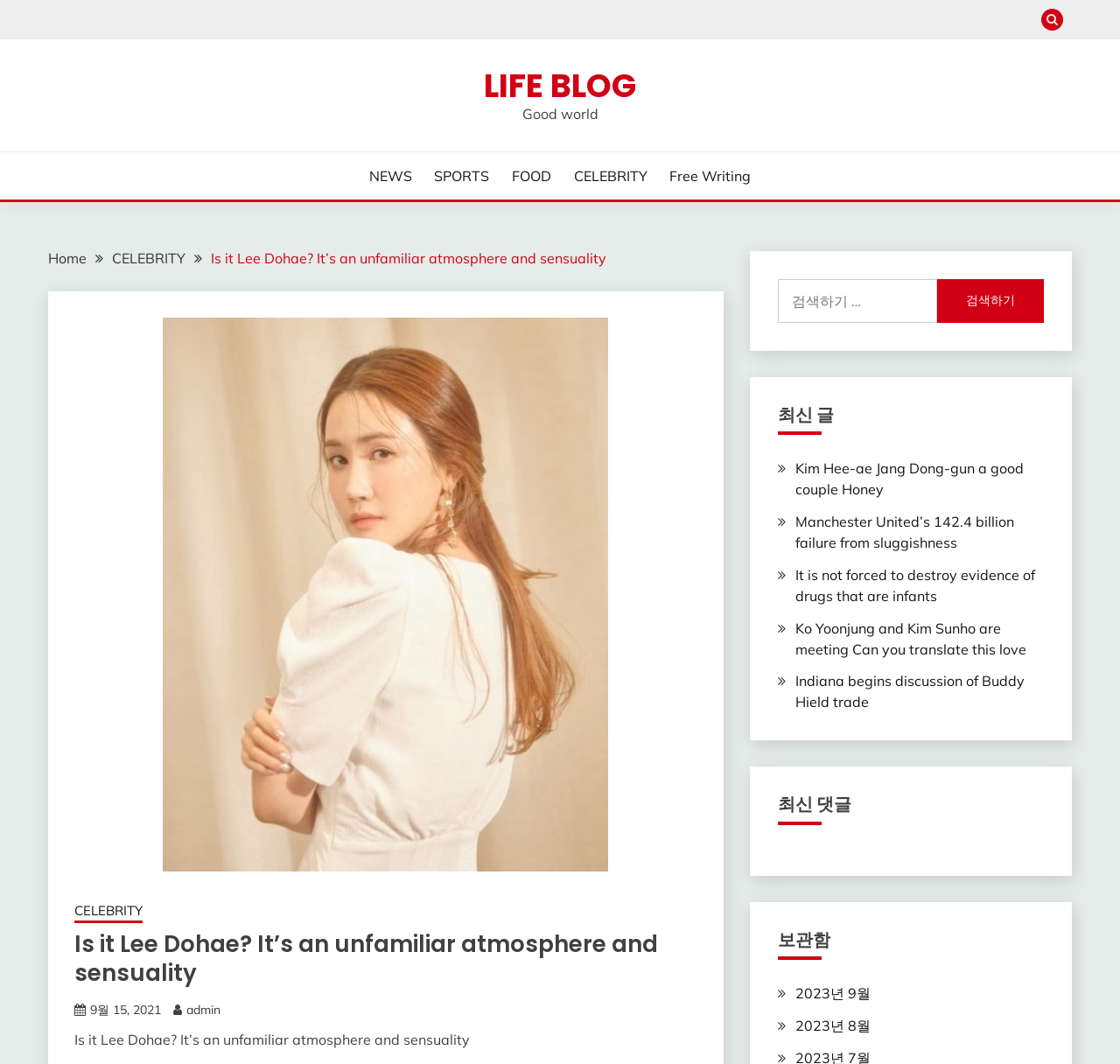Identify the bounding box coordinates for the element that needs to be clicked to fulfill this instruction: "Search for a keyword". Provide the coordinates in the format of four float numbers between 0 and 1: [left, top, right, bottom].

[0.694, 0.262, 0.932, 0.303]